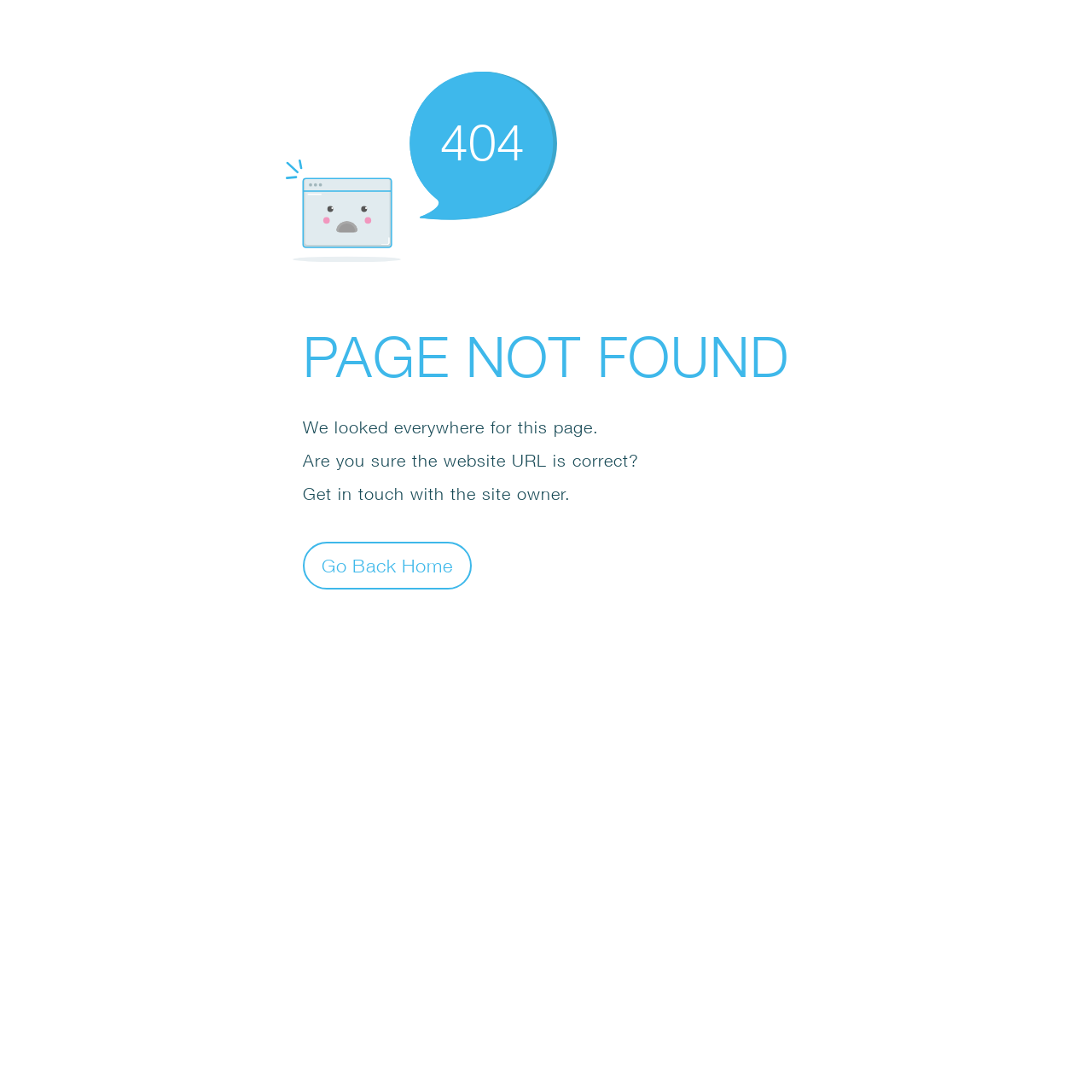Utilize the information from the image to answer the question in detail:
What is the main error message?

The main error message is displayed as a static text 'PAGE NOT FOUND' which is a sibling of the SvgRoot element, and it is located at the top of the webpage.